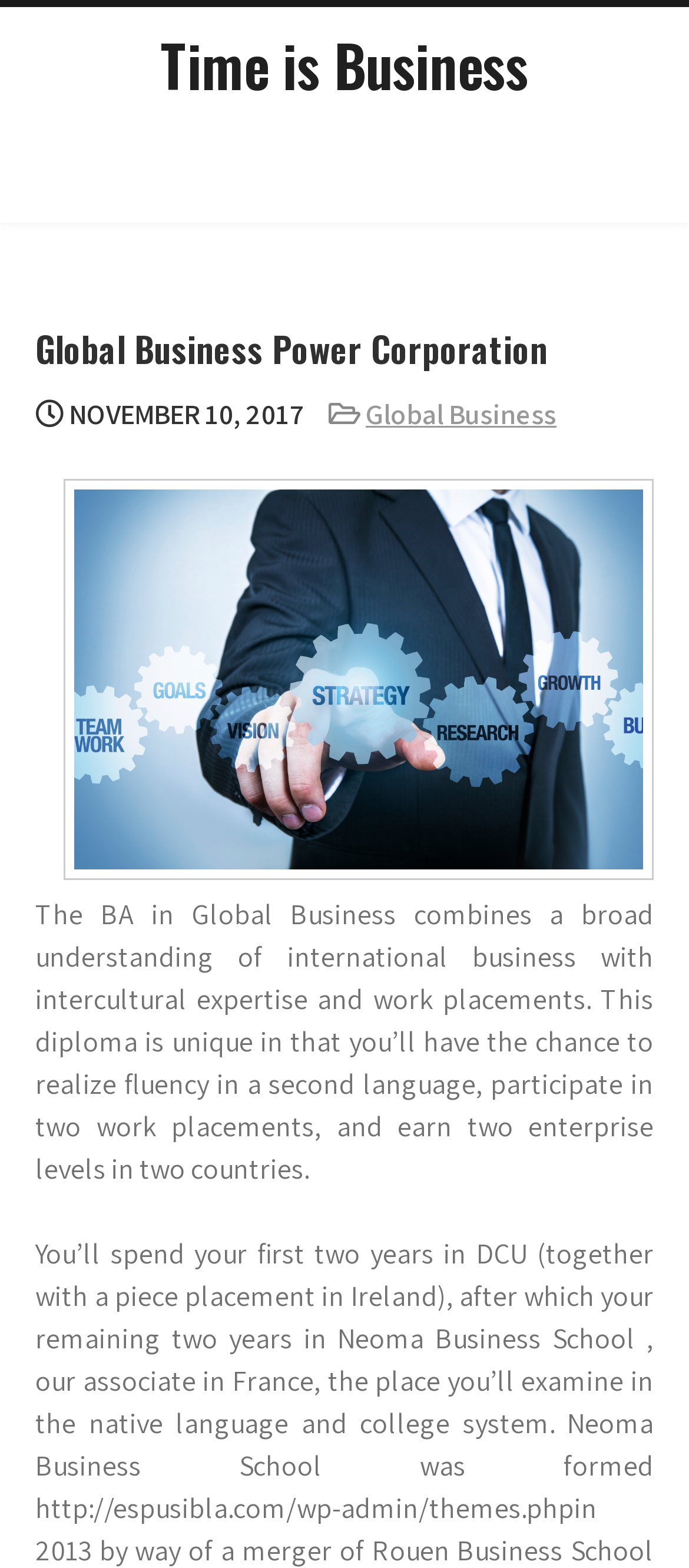Based on the image, please elaborate on the answer to the following question:
What is the image about?

I found the answer by looking at the image element, which has a description 'Global Business'. The image is located below the header section and above the static text that describes the diploma.